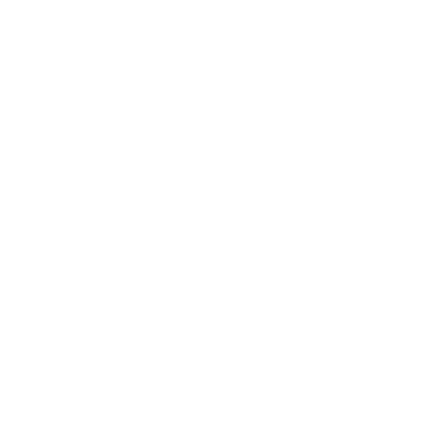What is SHOUXIN's commitment to its customers?
Please give a well-detailed answer to the question.

According to the caption, SHOUXIN is committed to research and development, offering customized solutions to meet diverse customer needs, which implies that the company is dedicated to continuously improving and adapting its products to satisfy its customers.